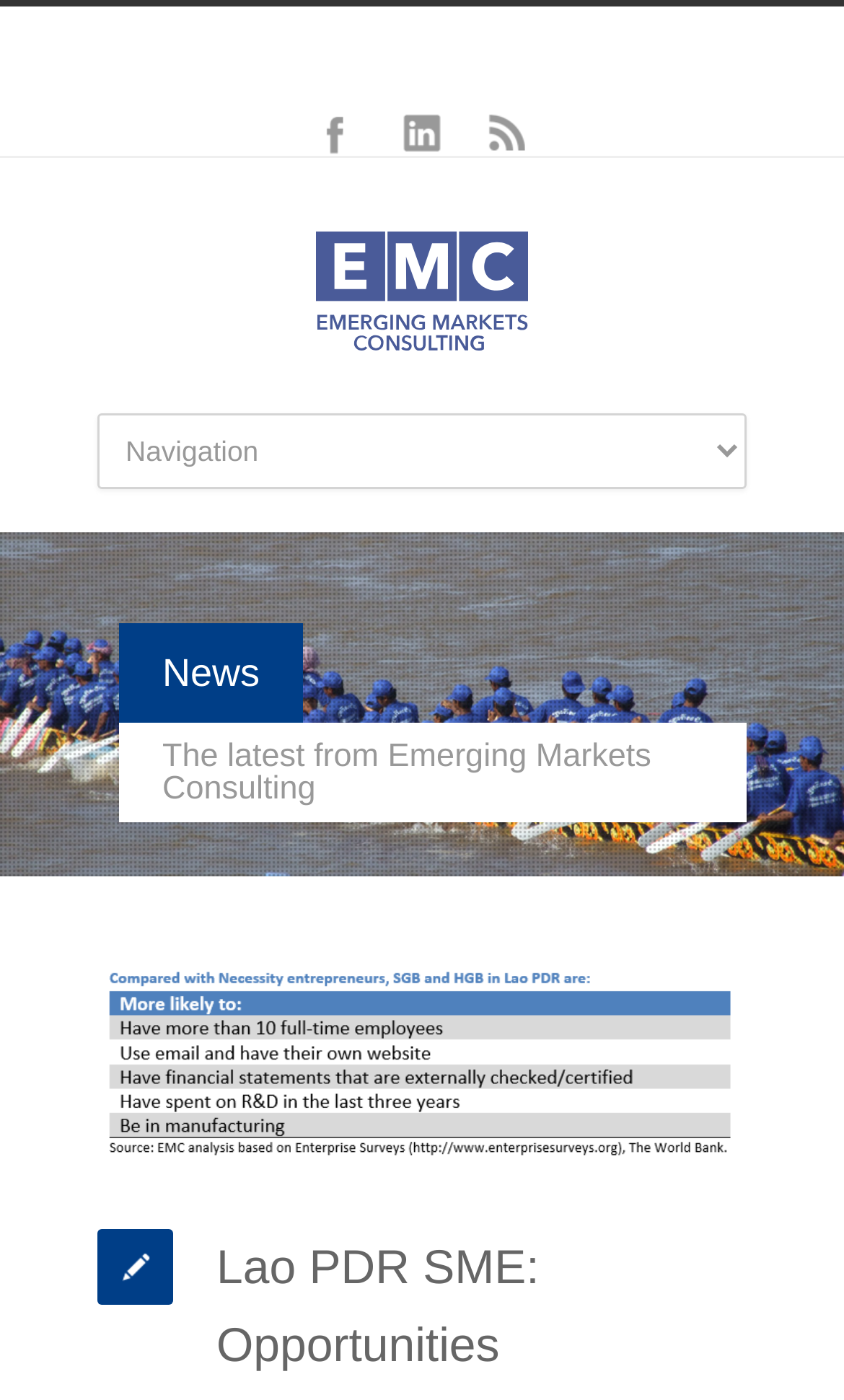Respond with a single word or phrase to the following question: What is the text above the 'Lao PDR SME: Opportunities' link?

The latest from Emerging Markets Consulting